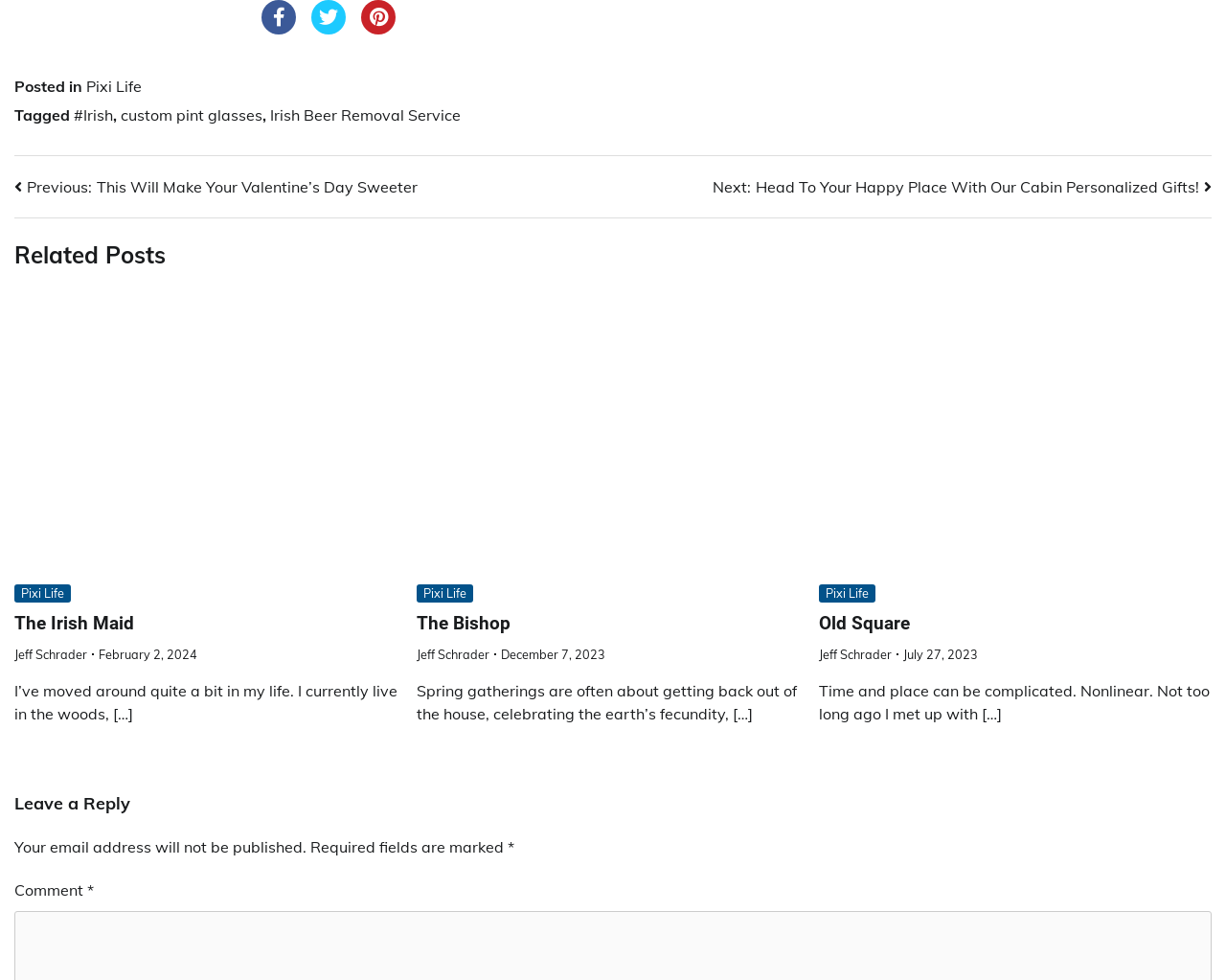Please specify the bounding box coordinates of the clickable section necessary to execute the following command: "Enter your name in the 'Name *' field".

None